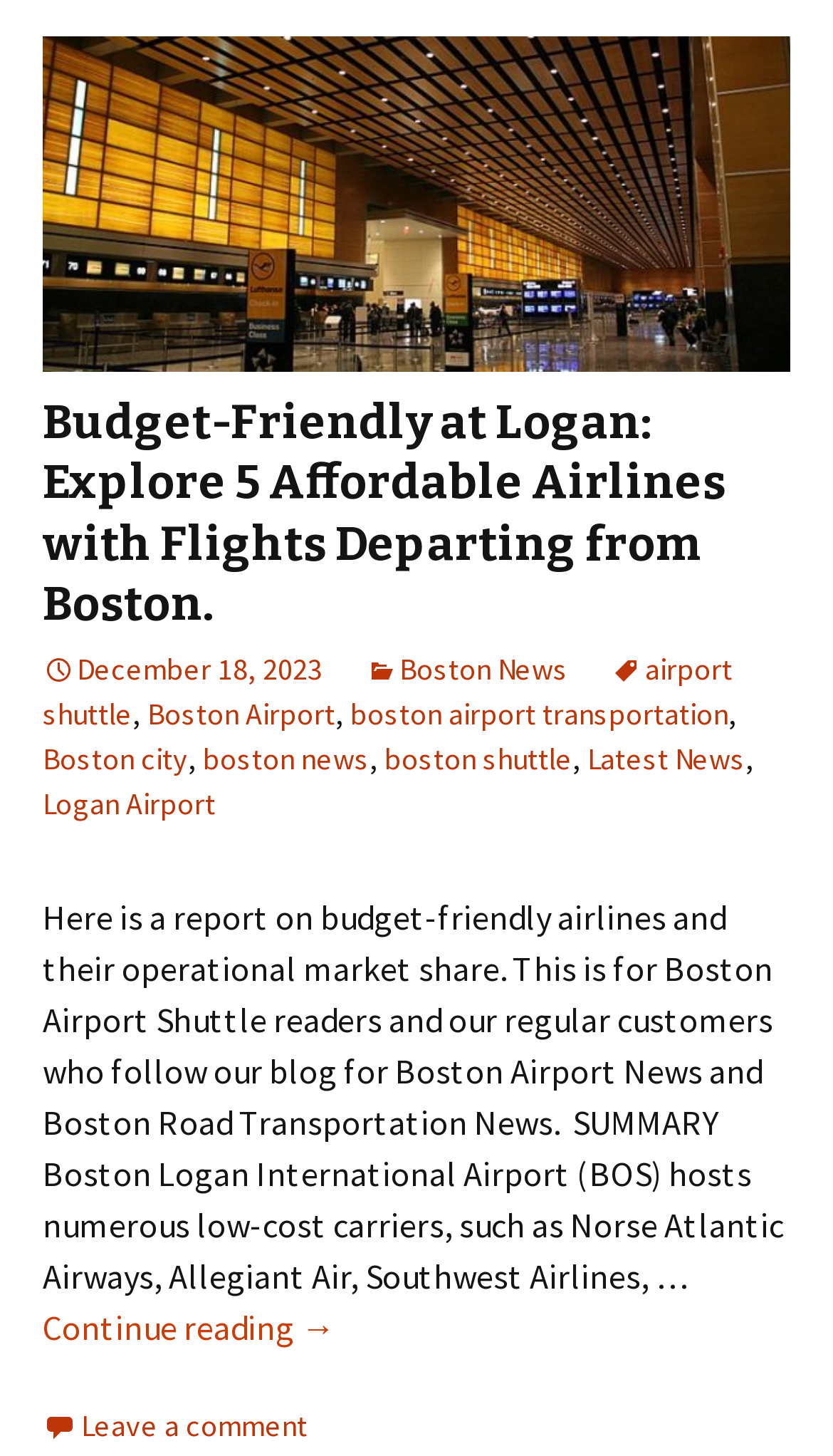Locate the bounding box coordinates of the clickable area to execute the instruction: "Read the article about budget-friendly airlines". Provide the coordinates as four float numbers between 0 and 1, represented as [left, top, right, bottom].

[0.051, 0.269, 0.949, 0.437]